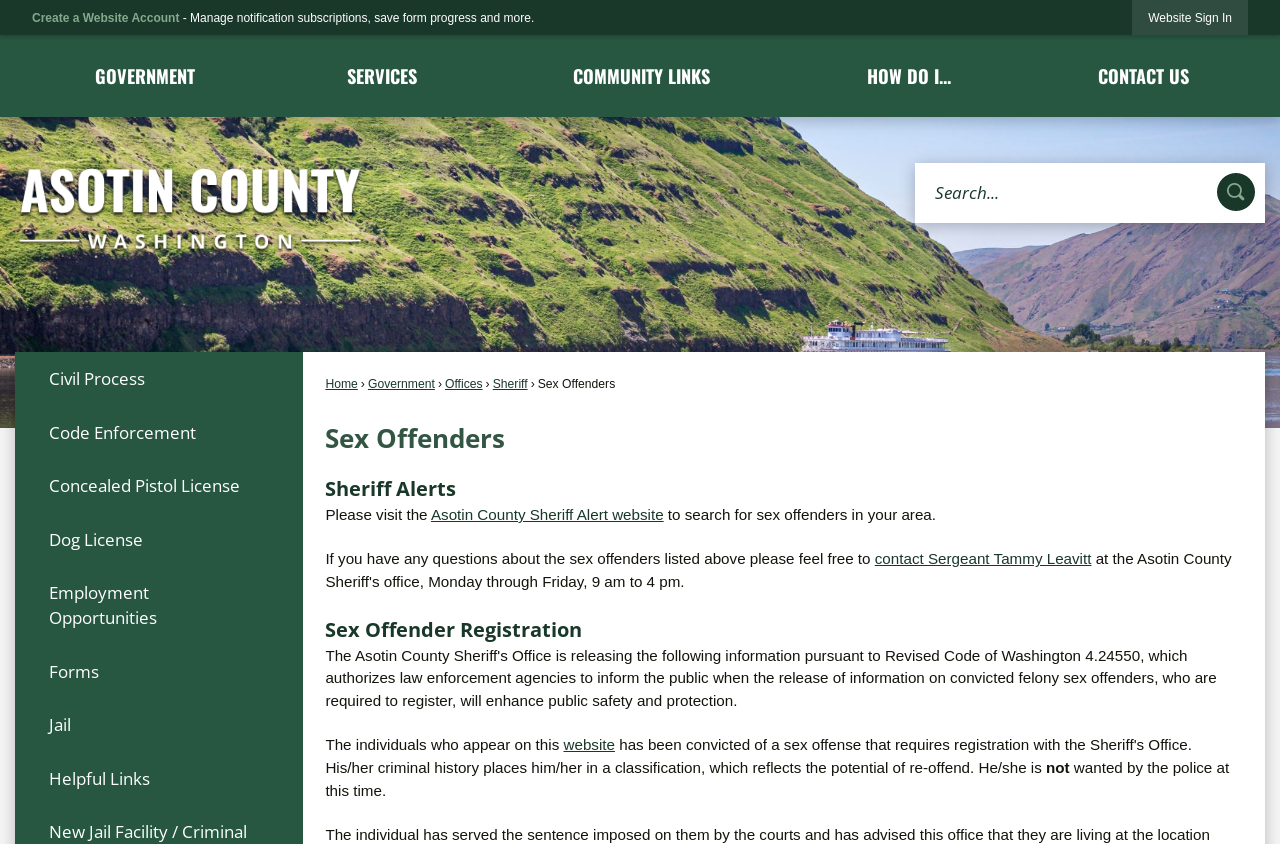Determine the bounding box coordinates of the clickable region to execute the instruction: "Sign in to the website". The coordinates should be four float numbers between 0 and 1, denoted as [left, top, right, bottom].

[0.885, 0.0, 0.975, 0.041]